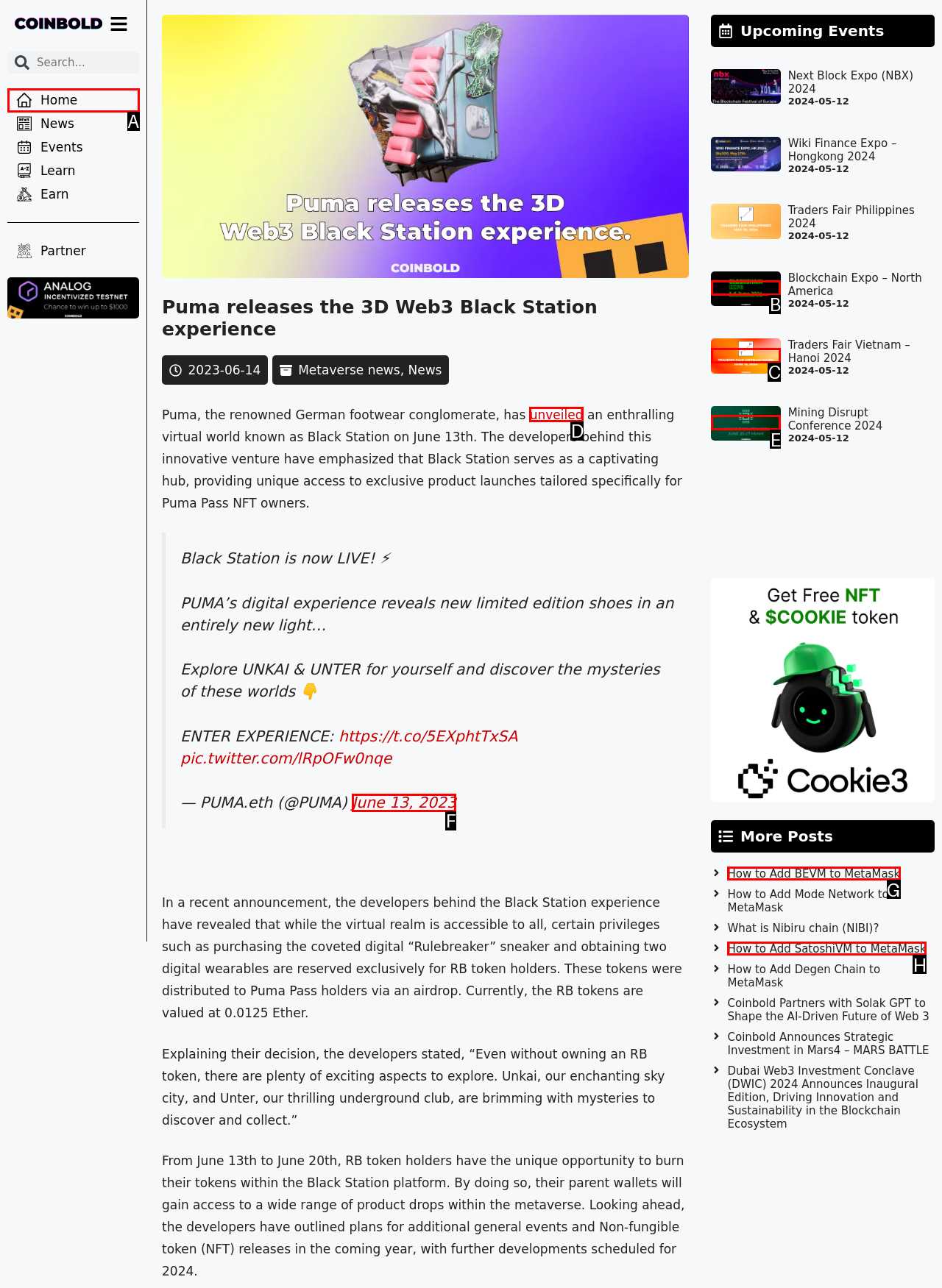Identify the UI element that best fits the description: June 13, 2023
Respond with the letter representing the correct option.

F